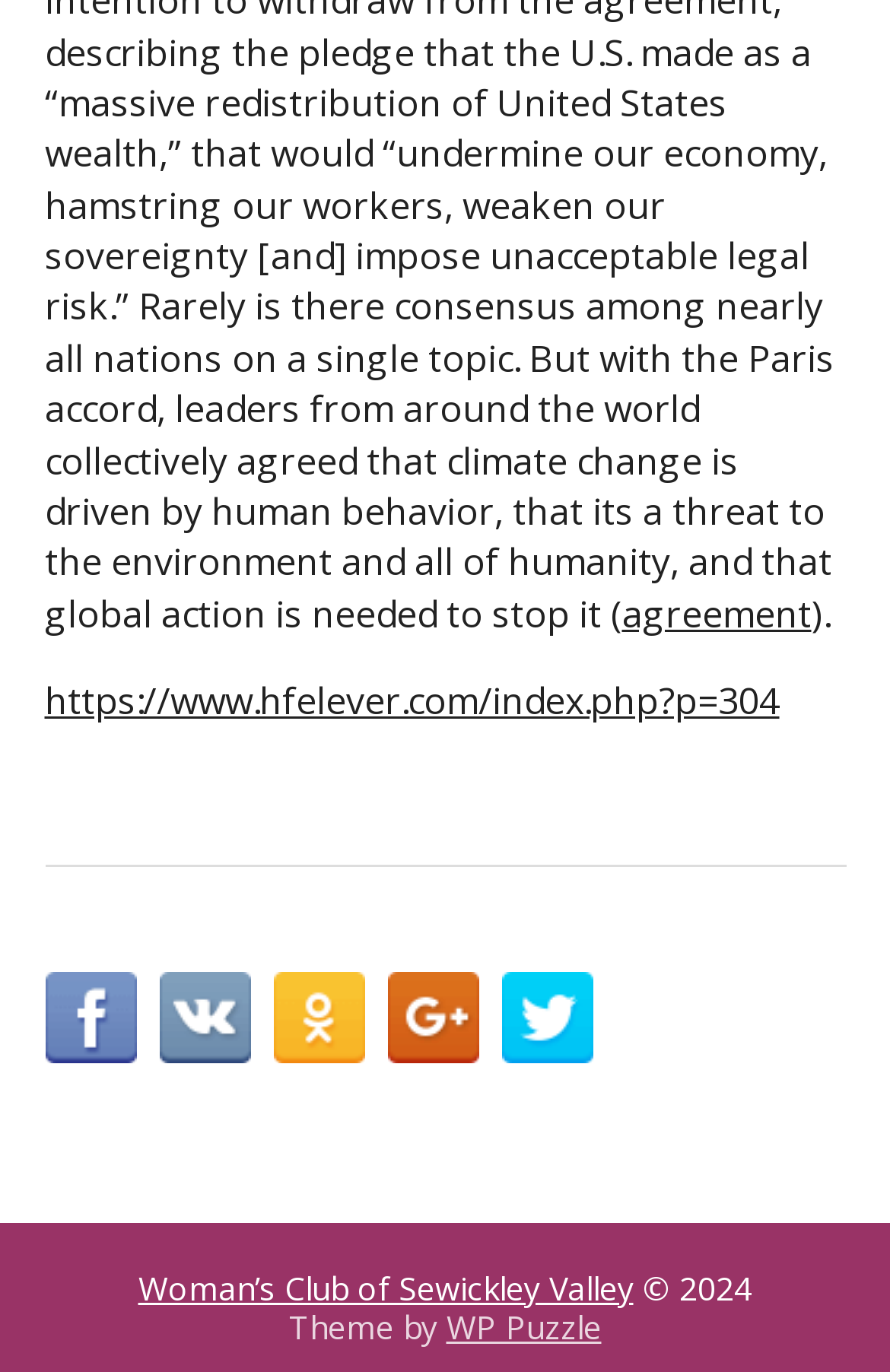Locate the bounding box coordinates of the element I should click to achieve the following instruction: "Share in Facebook".

[0.05, 0.708, 0.153, 0.774]